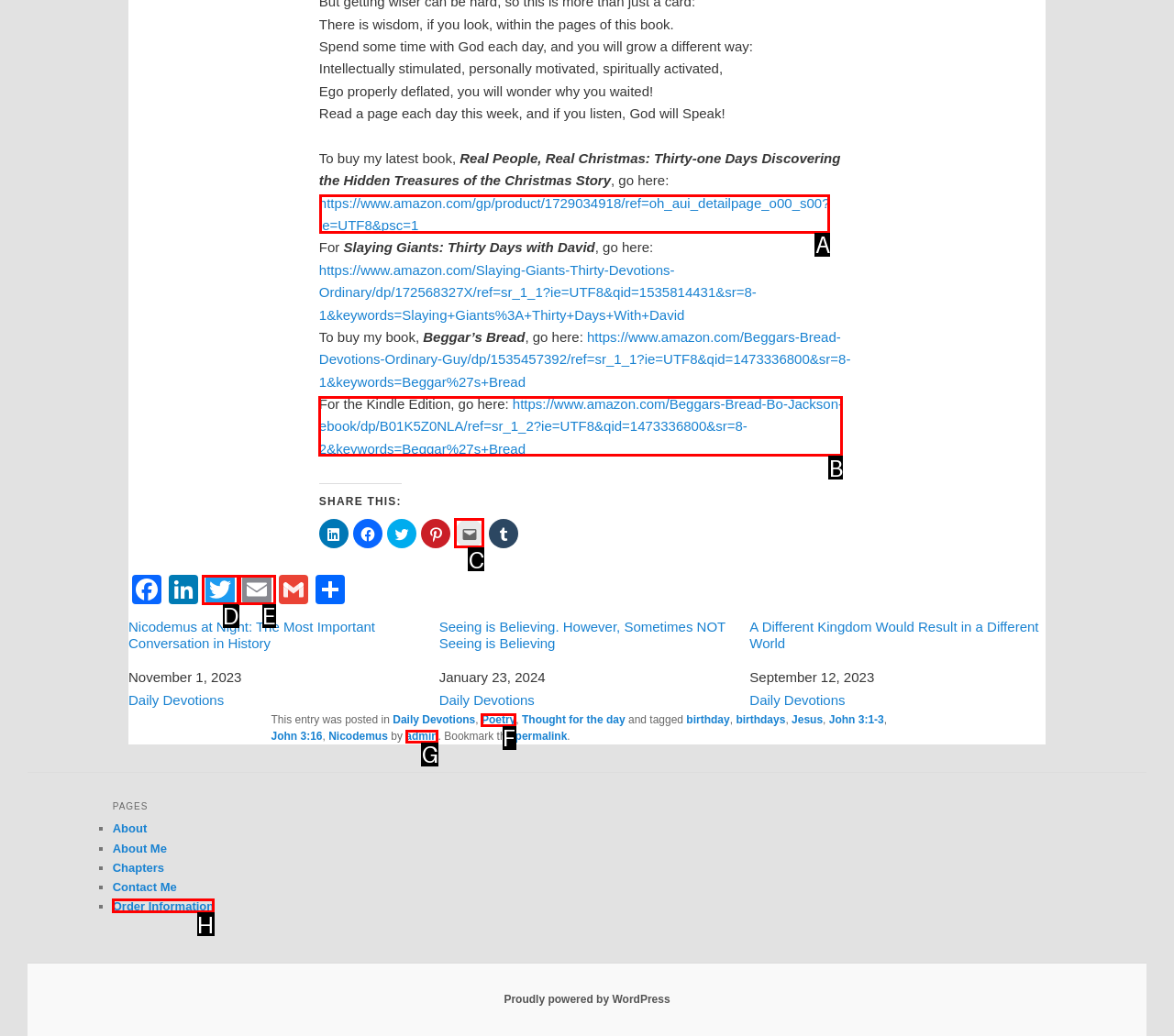Determine which HTML element I should select to execute the task: Read the WEDDINGS section
Reply with the corresponding option's letter from the given choices directly.

None